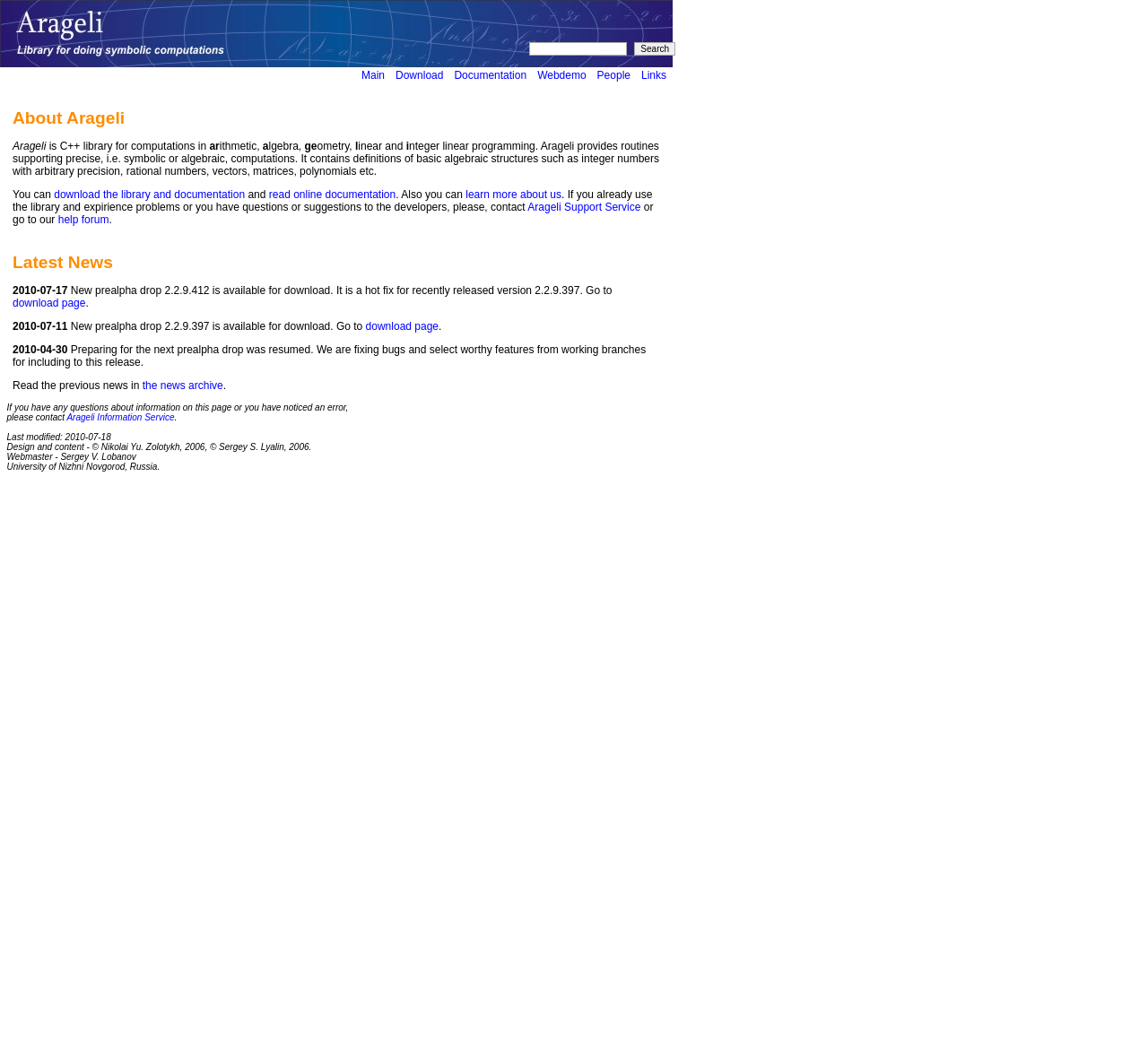Please determine the bounding box coordinates of the section I need to click to accomplish this instruction: "Go to the download page".

[0.345, 0.066, 0.386, 0.078]